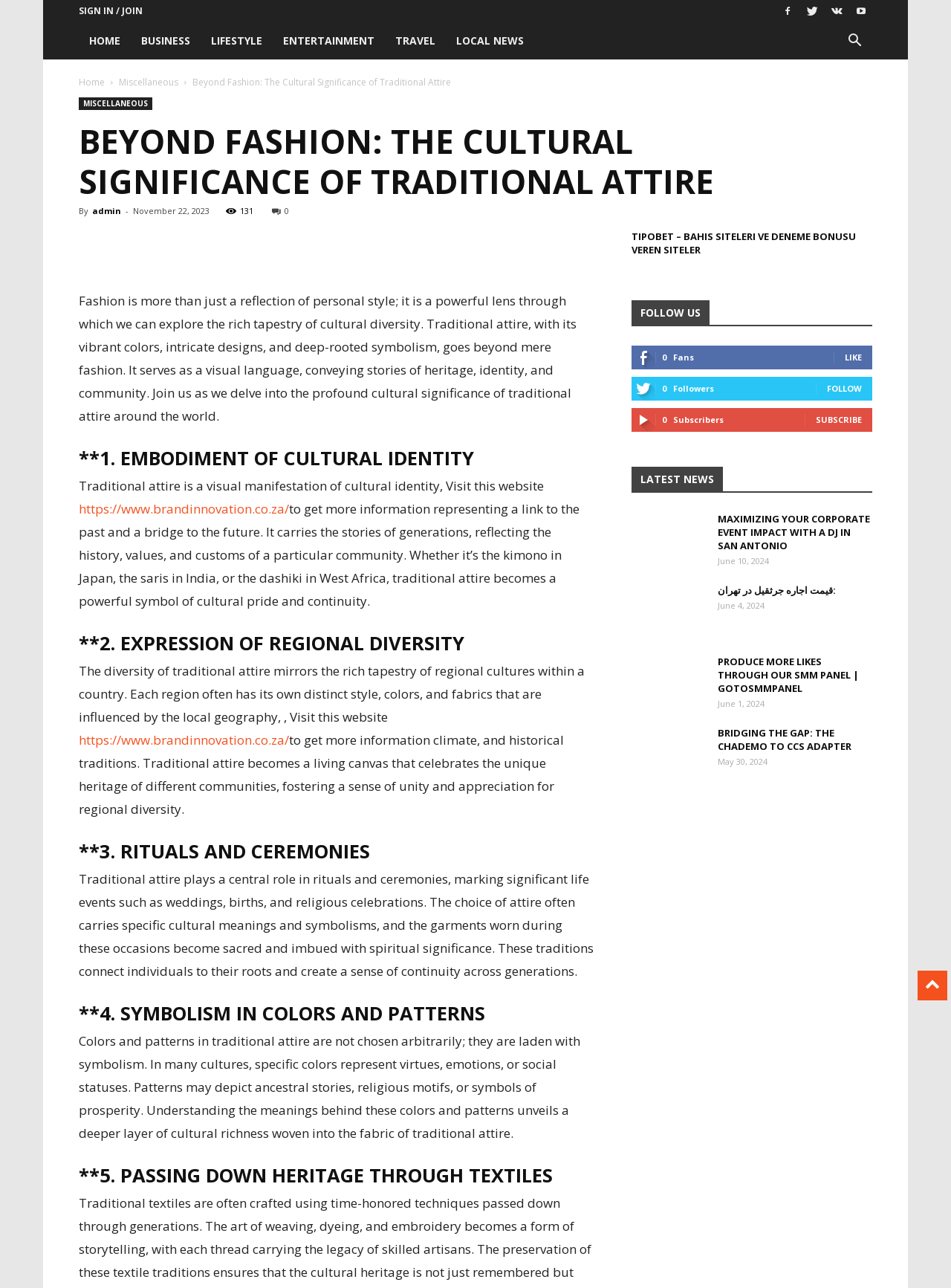What is the purpose of traditional attire?
Please analyze the image and answer the question with as much detail as possible.

According to the article, traditional attire serves as a visual language that conveys stories of heritage, identity, and community, and it is a powerful symbol of cultural pride and continuity.